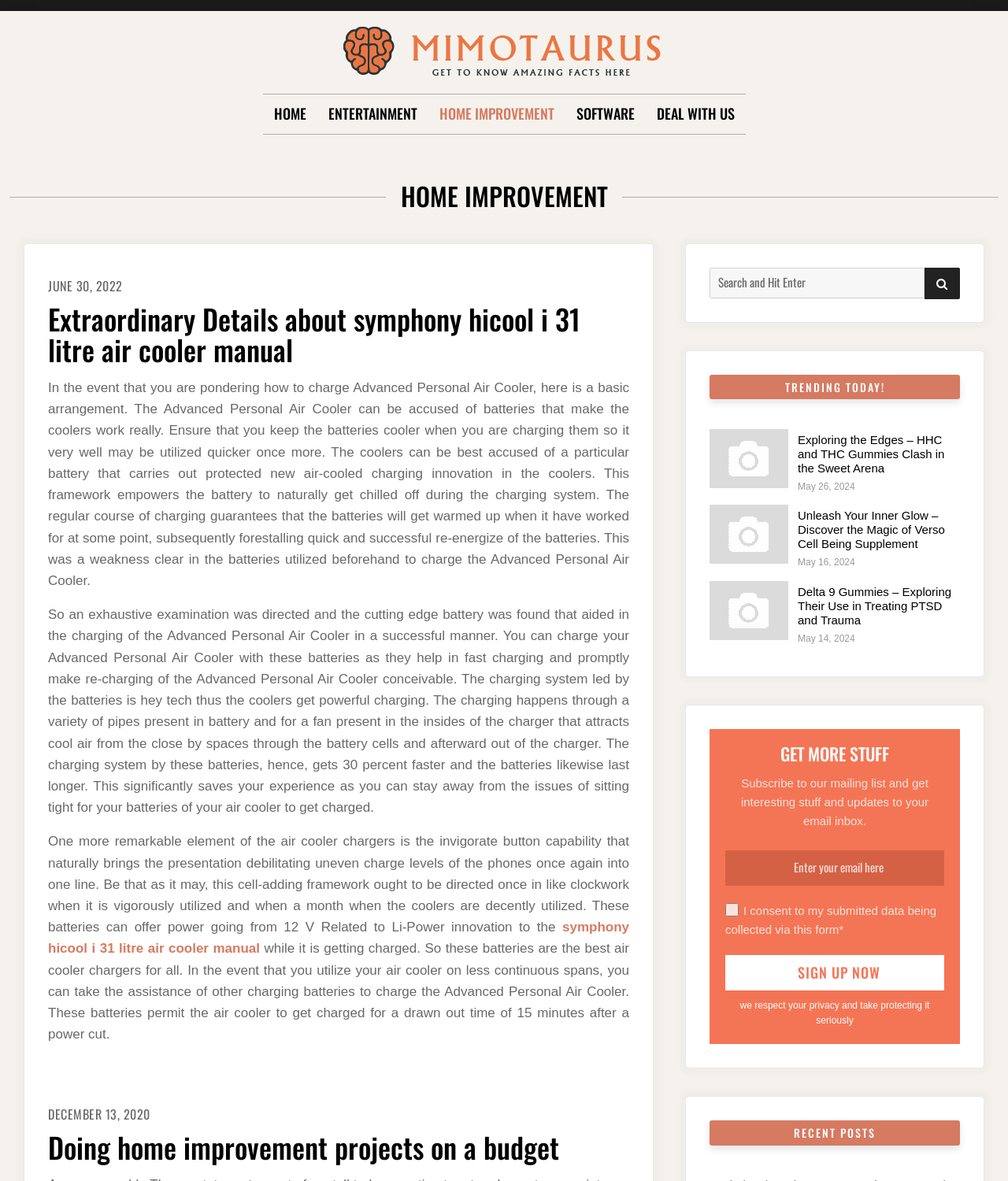Please answer the following question using a single word or phrase: What is the topic of the article 'Doing home improvement projects on a budget'?

Home Improvement